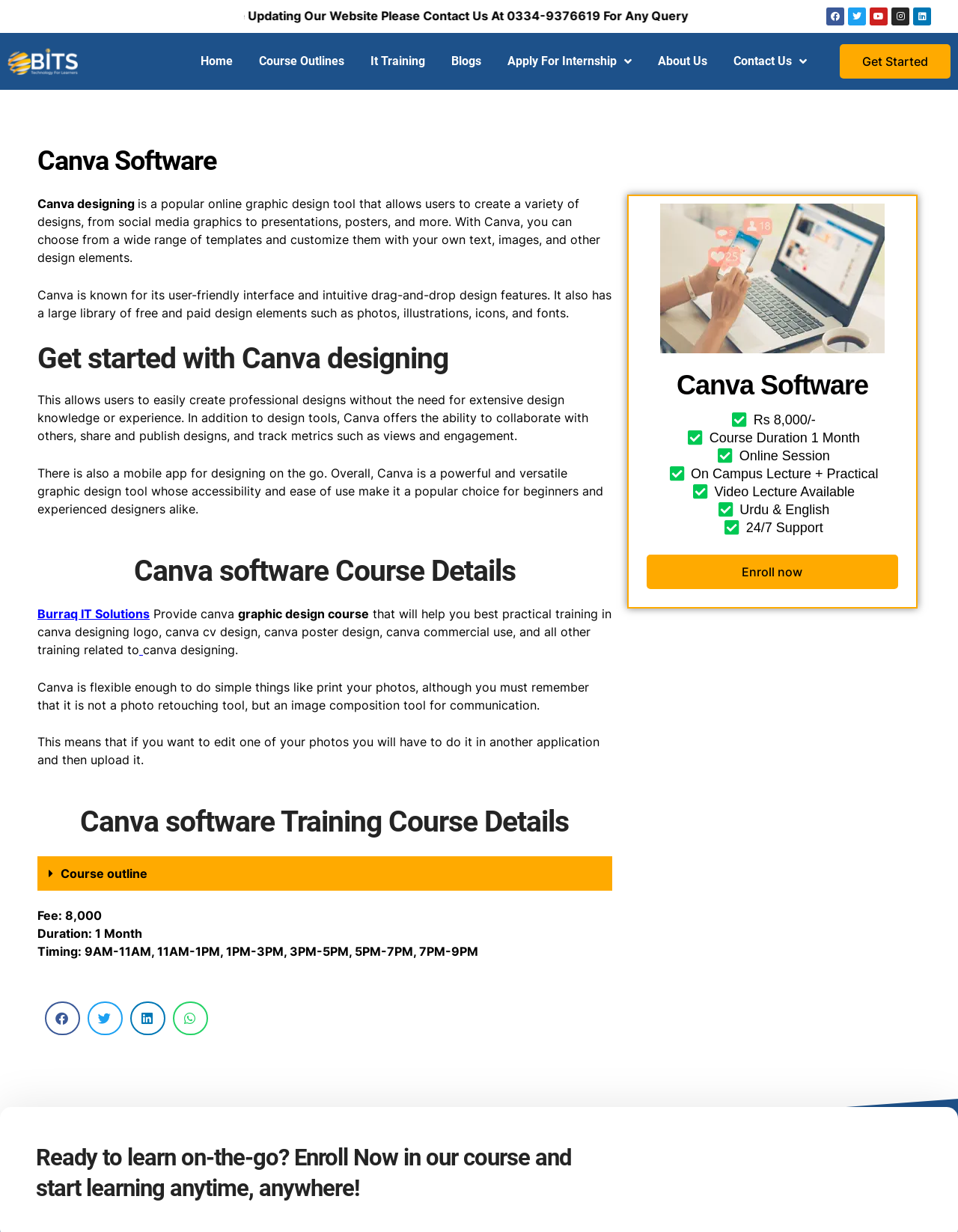Extract the bounding box coordinates for the HTML element that matches this description: "Youtube". The coordinates should be four float numbers between 0 and 1, i.e., [left, top, right, bottom].

[0.908, 0.006, 0.927, 0.021]